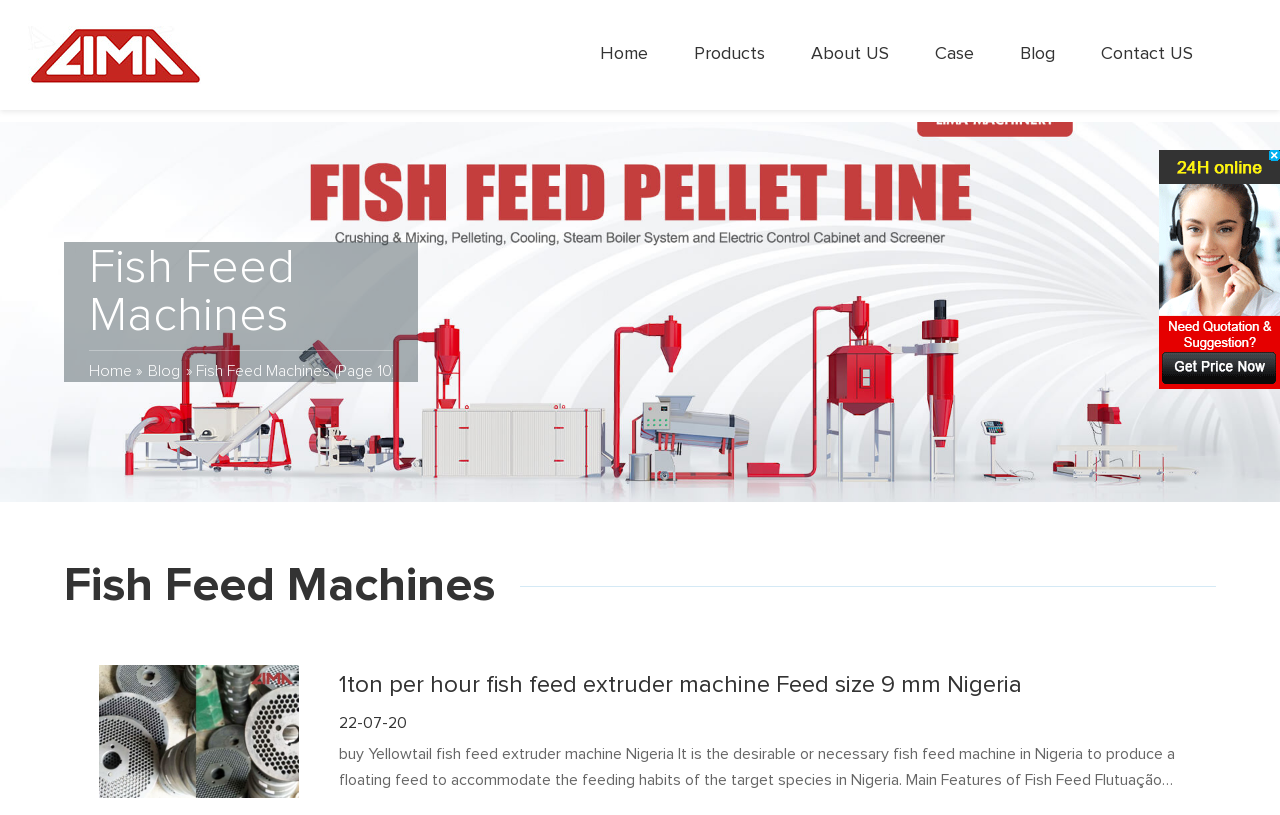Please give a concise answer to this question using a single word or phrase: 
Is there an image on the page?

Yes